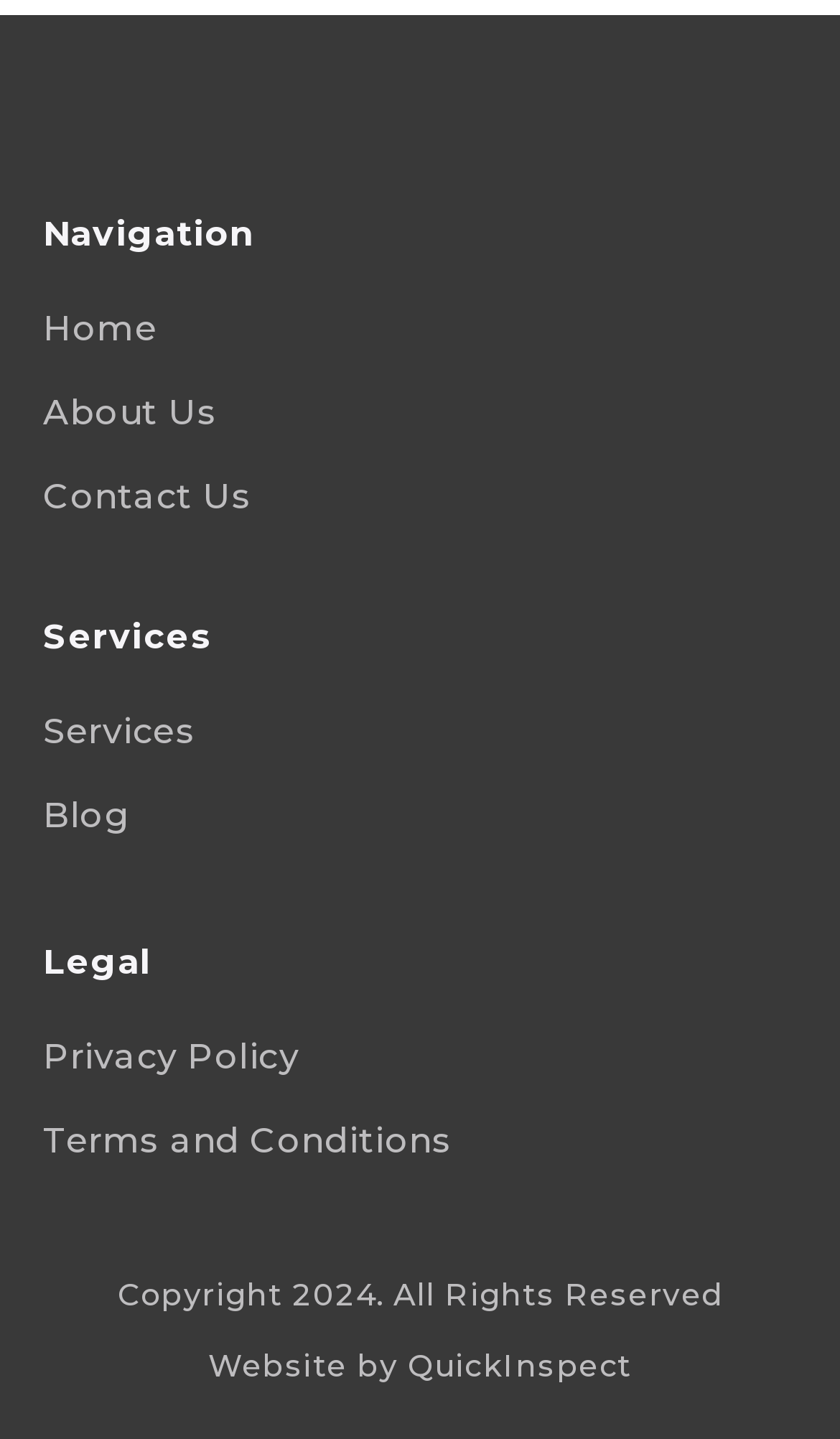Find the bounding box coordinates for the HTML element described in this sentence: "Terms and Conditions". Provide the coordinates as four float numbers between 0 and 1, in the format [left, top, right, bottom].

[0.051, 0.779, 0.538, 0.807]